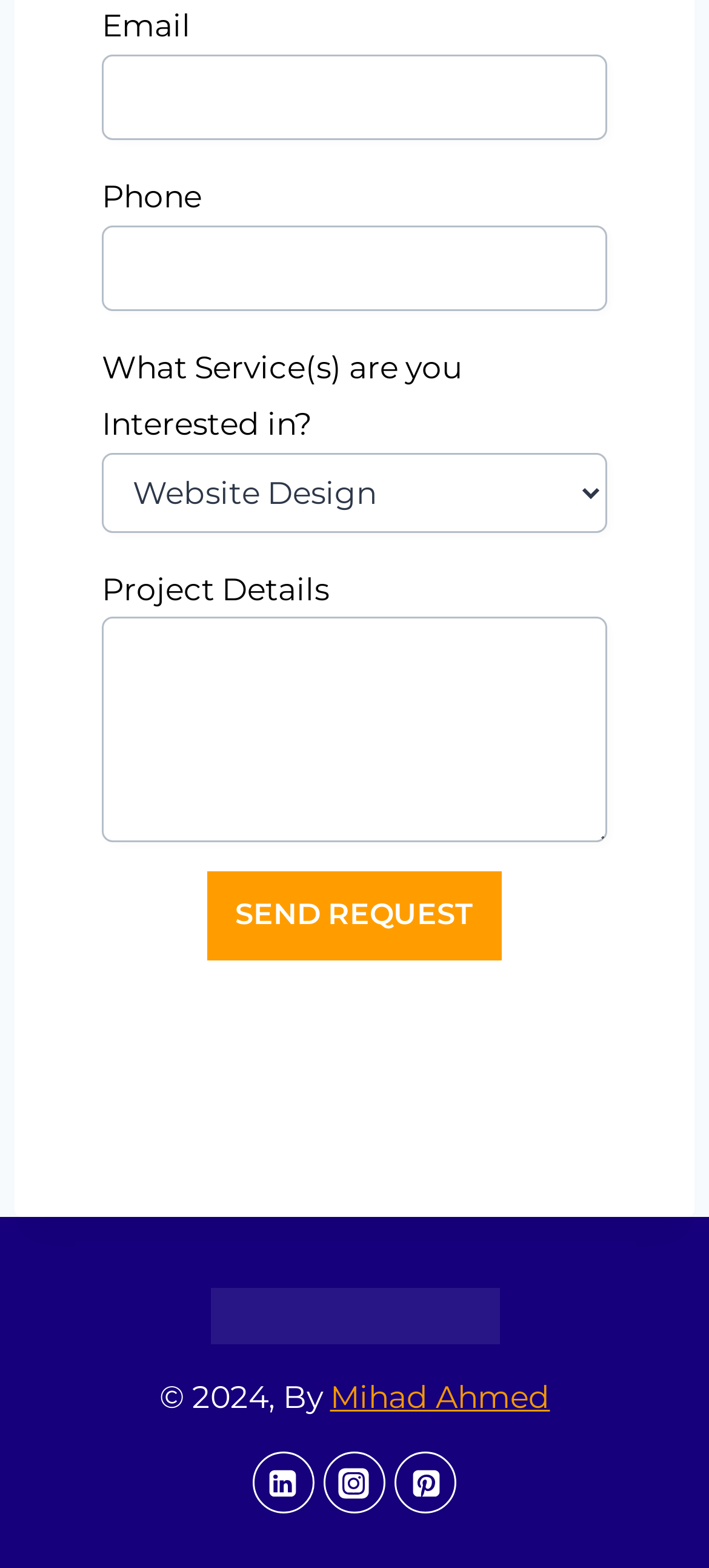Find the bounding box coordinates for the UI element whose description is: "SEND REQUEST". The coordinates should be four float numbers between 0 and 1, in the format [left, top, right, bottom].

[0.291, 0.556, 0.709, 0.613]